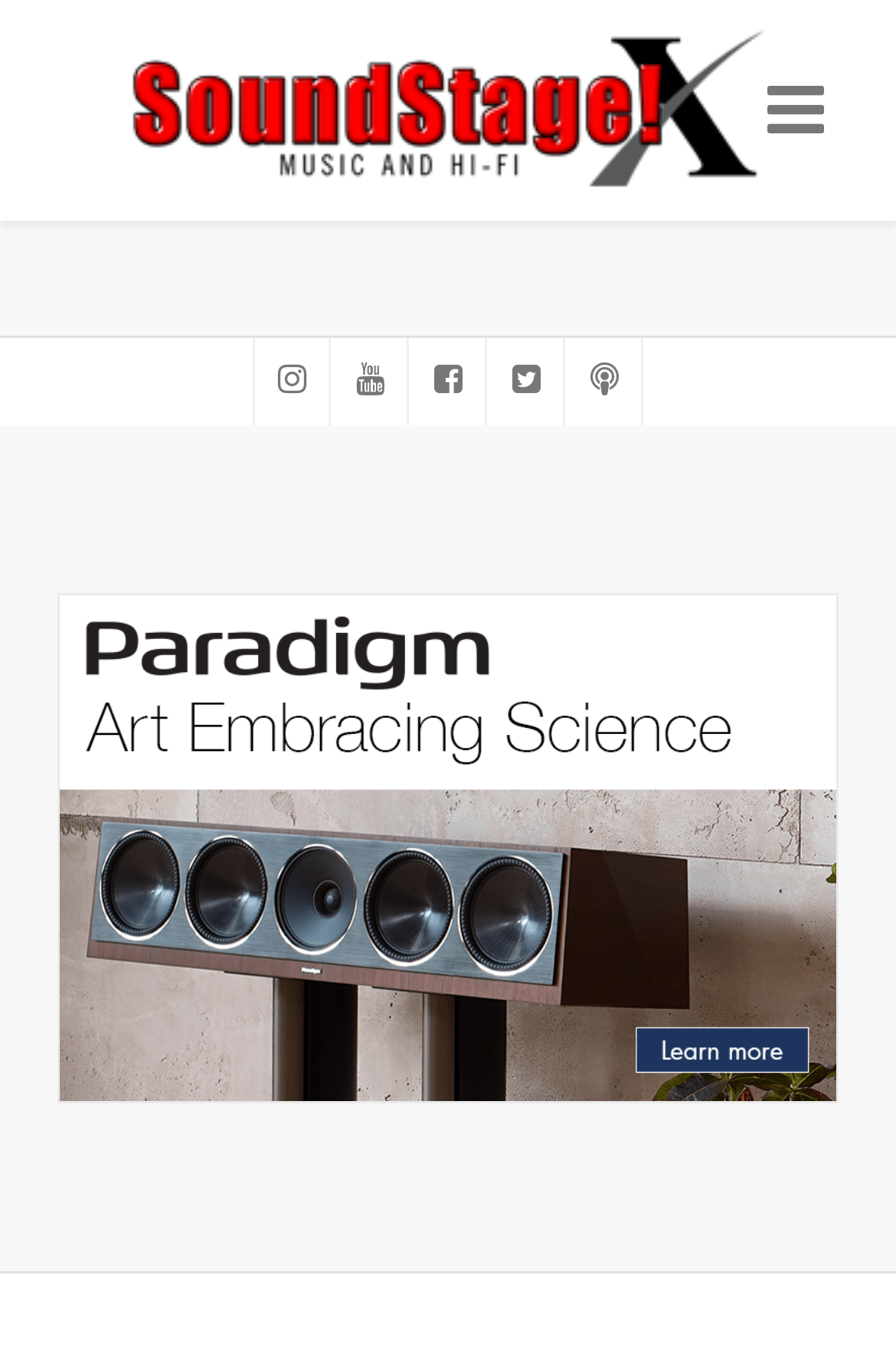Locate the UI element that matches the description title="SoundStage! Xperience" in the webpage screenshot. Return the bounding box coordinates in the format (top-left x, top-left y, bottom-right x, bottom-right y), with values ranging from 0 to 1.

[0.064, 0.017, 0.936, 0.146]